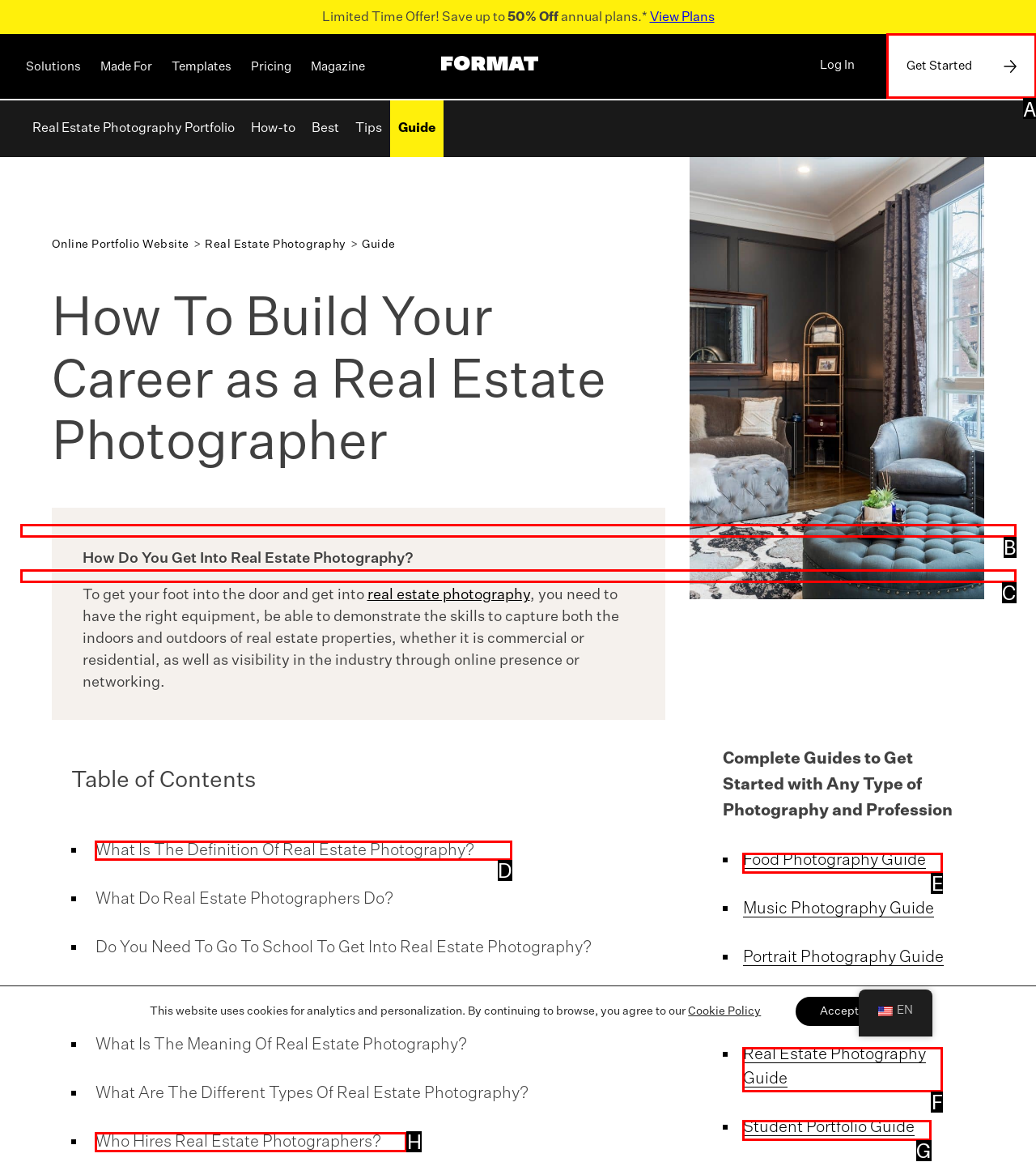Tell me which one HTML element I should click to complete the following task: Get started Answer with the option's letter from the given choices directly.

A